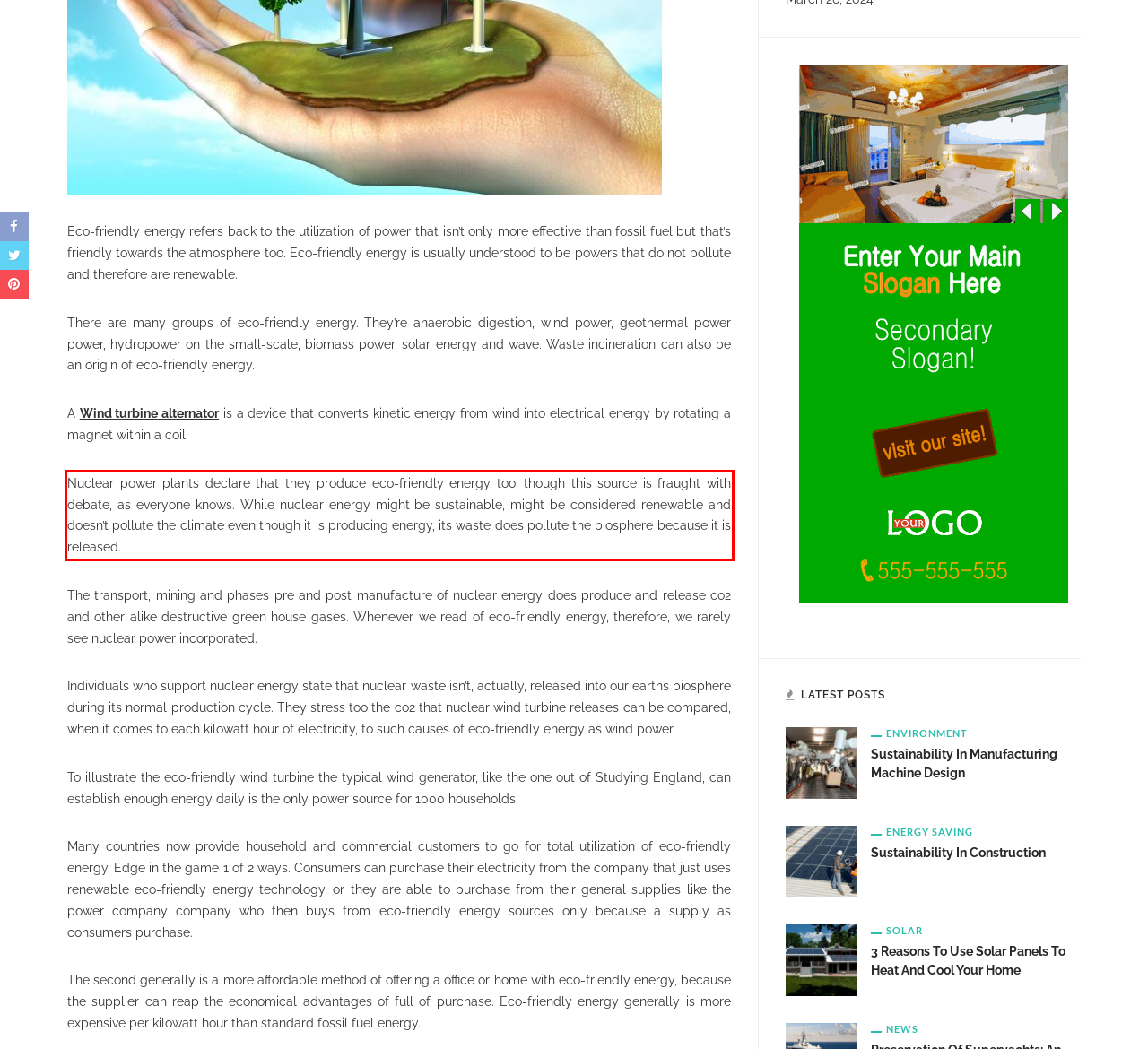You have a screenshot of a webpage with a red bounding box. Identify and extract the text content located inside the red bounding box.

Nuclear power plants declare that they produce eco-friendly energy too, though this source is fraught with debate, as everyone knows. While nuclear energy might be sustainable, might be considered renewable and doesn’t pollute the climate even though it is producing energy, its waste does pollute the biosphere because it is released.